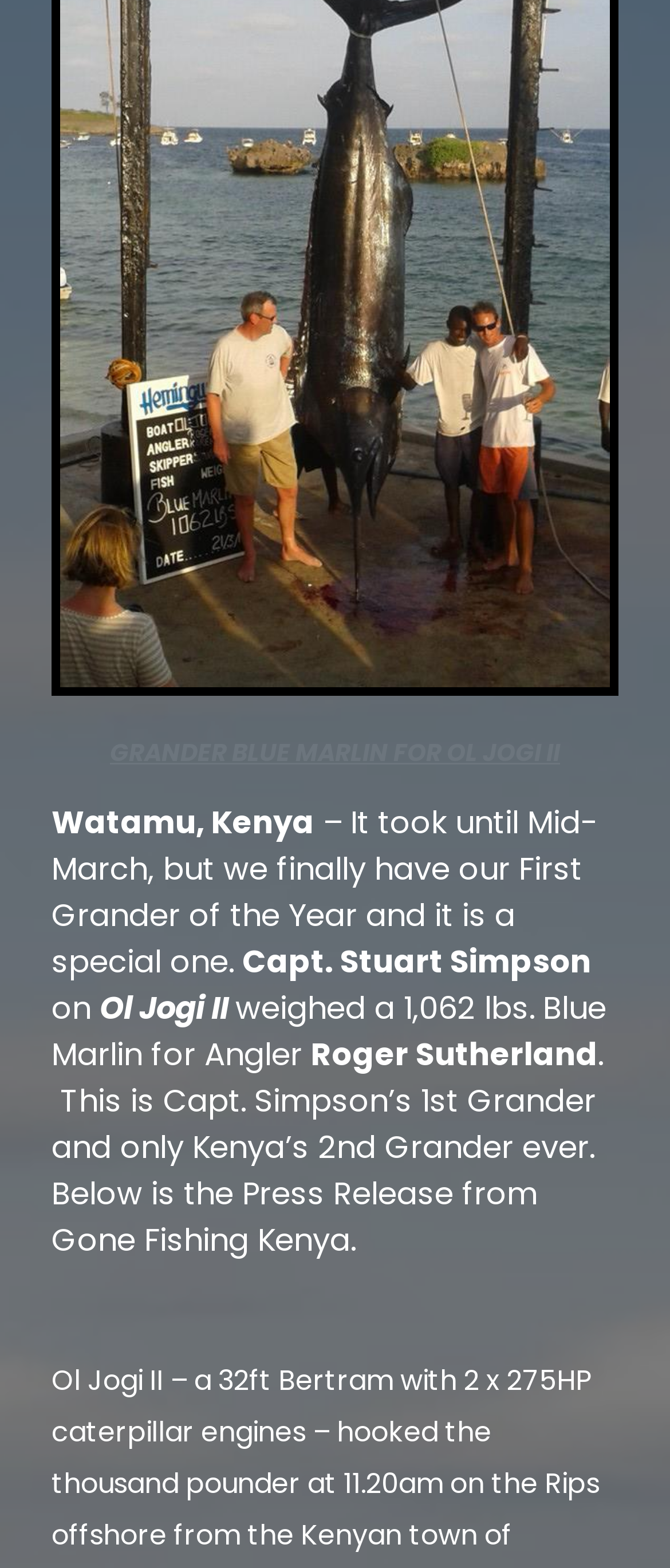Who is the captain of the boat?
Please give a detailed answer to the question using the information shown in the image.

I found the answer by looking at the text that mentions the captain's name, 'Capt. Stuart Simpson', in the description list detail section.